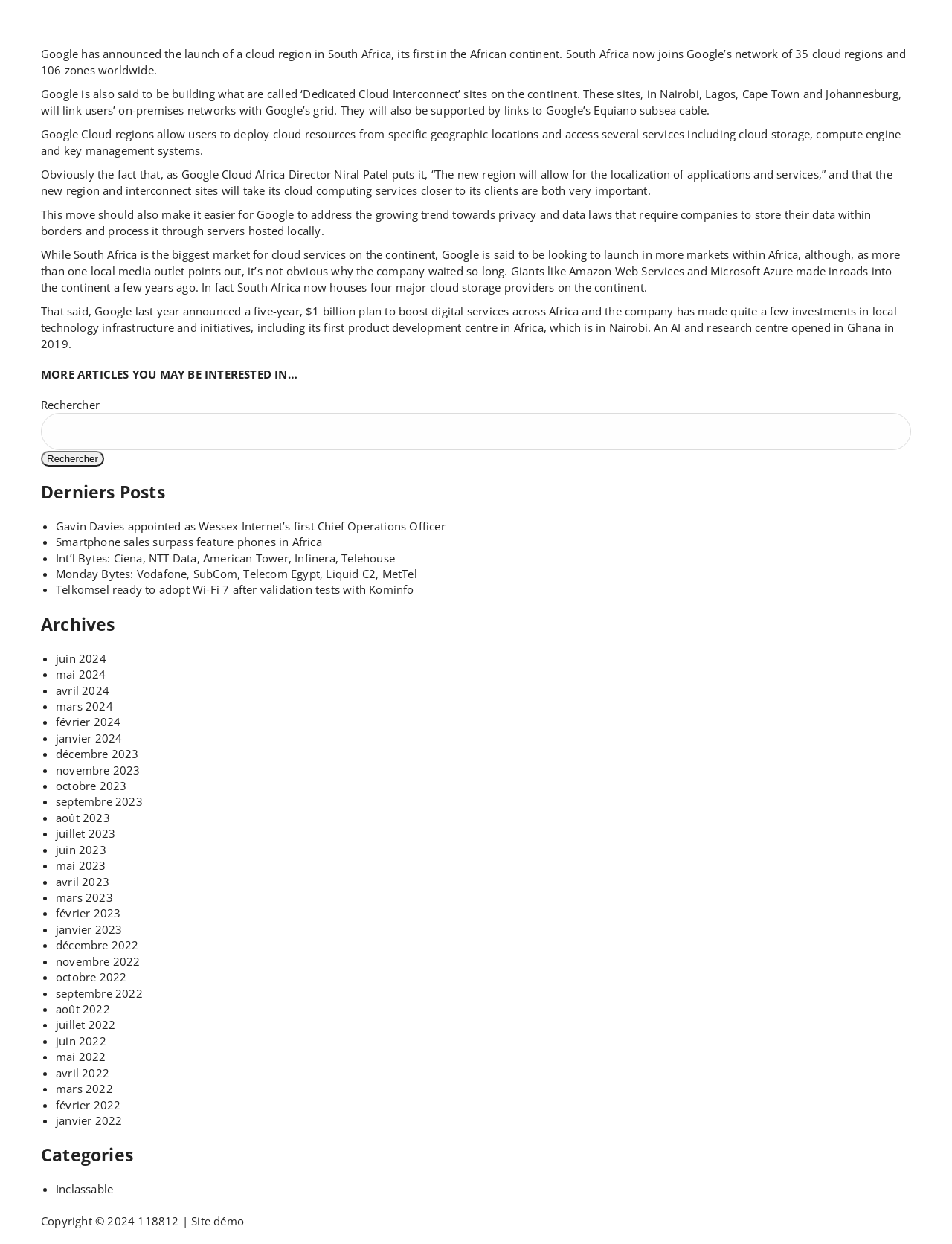Give a one-word or short phrase answer to the question: 
What is Google launching in South Africa?

Cloud region